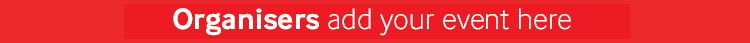What is the purpose of the banner?
Answer the question with as much detail as you can, using the image as a reference.

The bold message on the banner reads 'Organisers add your event here', which is a call to action designed to attract attention and invite participation from event organizers to submit their events.